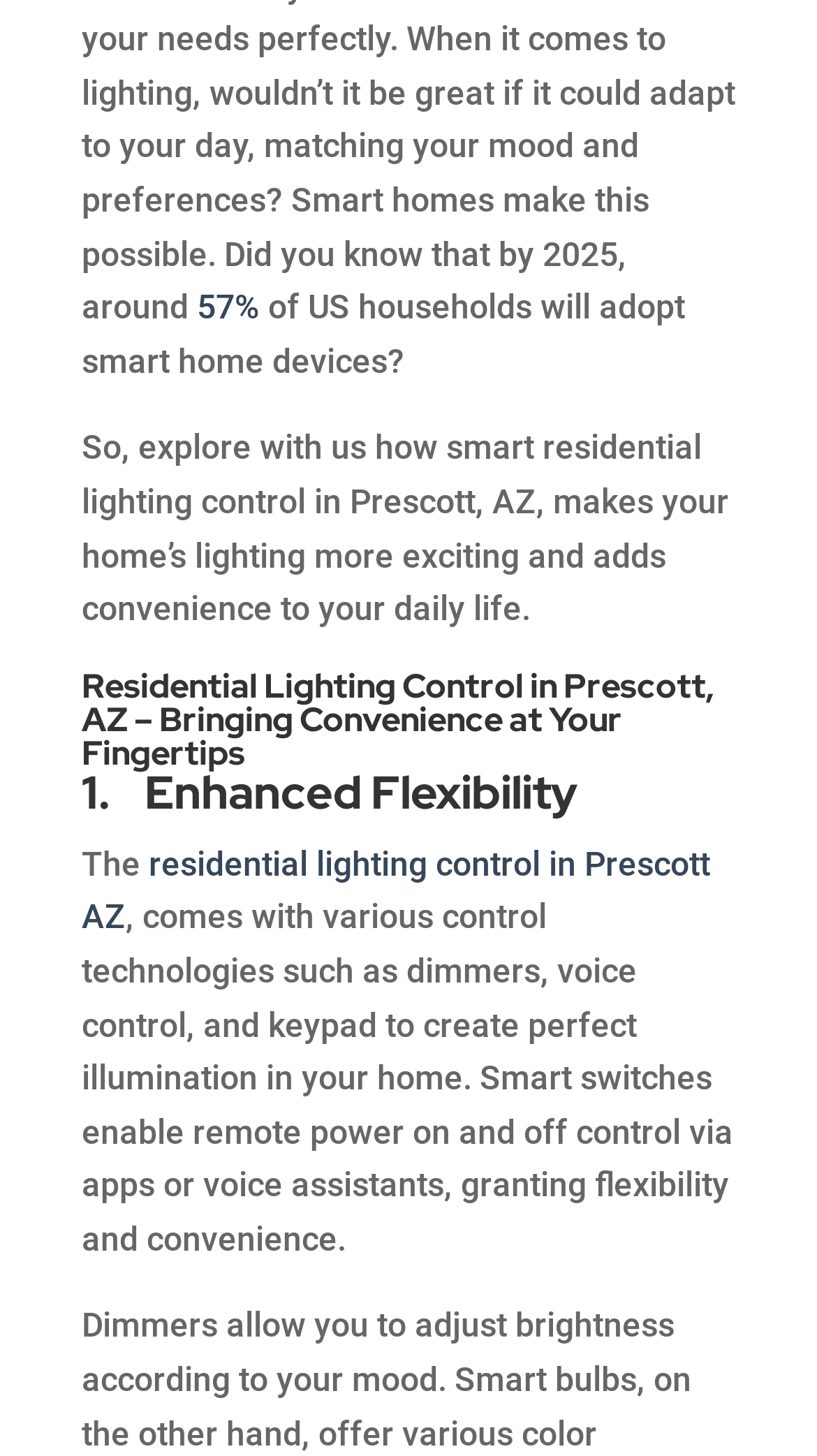What is the first benefit of residential lighting control?
Kindly offer a comprehensive and detailed response to the question.

The first benefit of residential lighting control can be found in the heading '1. Enhanced Flexibility' which is located below the main heading. This suggests that the first benefit of residential lighting control is enhanced flexibility.